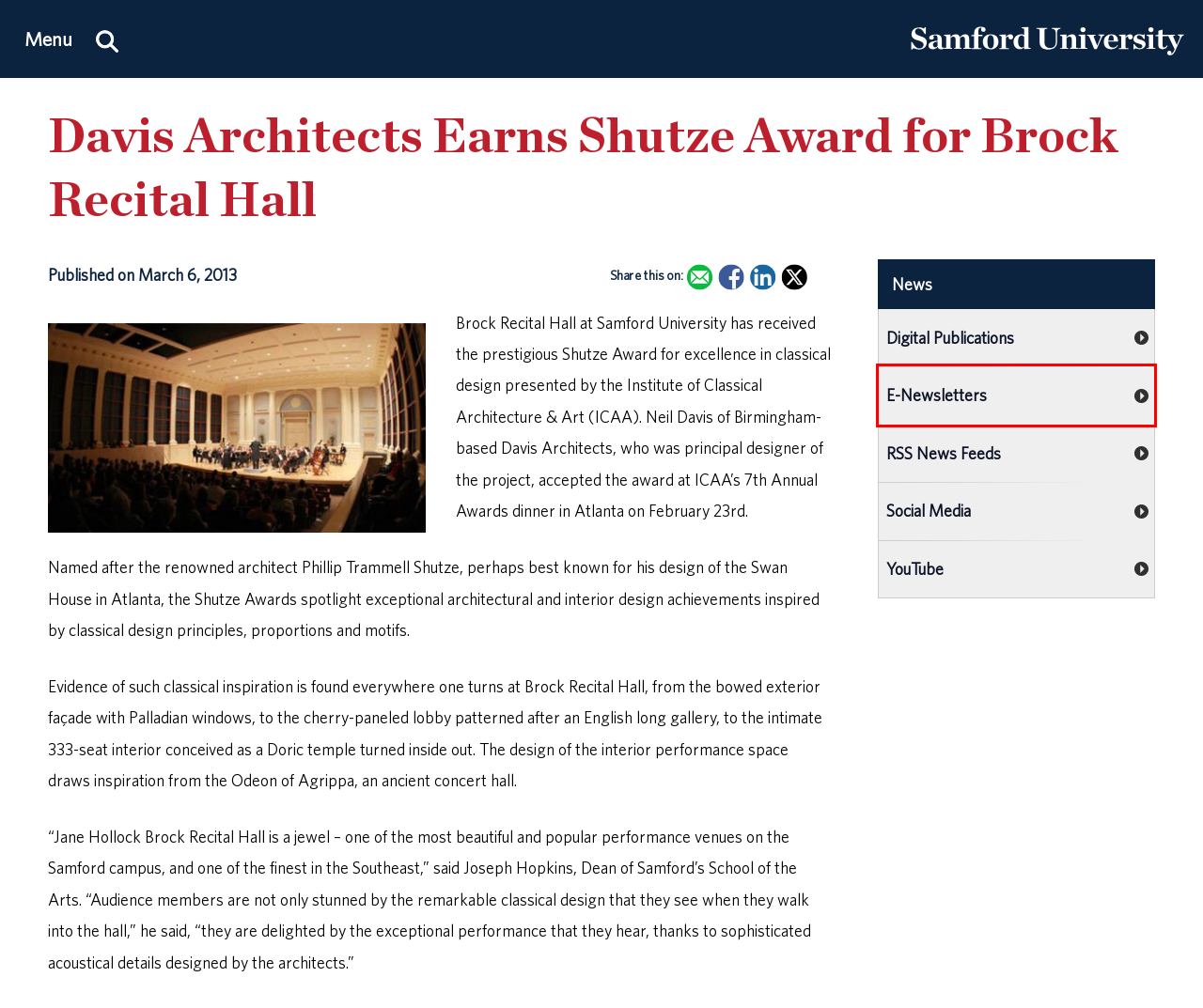Analyze the screenshot of a webpage with a red bounding box and select the webpage description that most accurately describes the new page resulting from clicking the element inside the red box. Here are the candidates:
A. 404 Page Not Found
B. Manage Your Samford E-Newsletter Subscriptions
C. Nondiscrimination Statement | Samford University
D. Samford Livestream
E. Subscribe to Samford News and Podcasts
F. Bulldog Mail Center at Samford University
G. Official Online Store
H. Compensation for Employees at Samford University

B